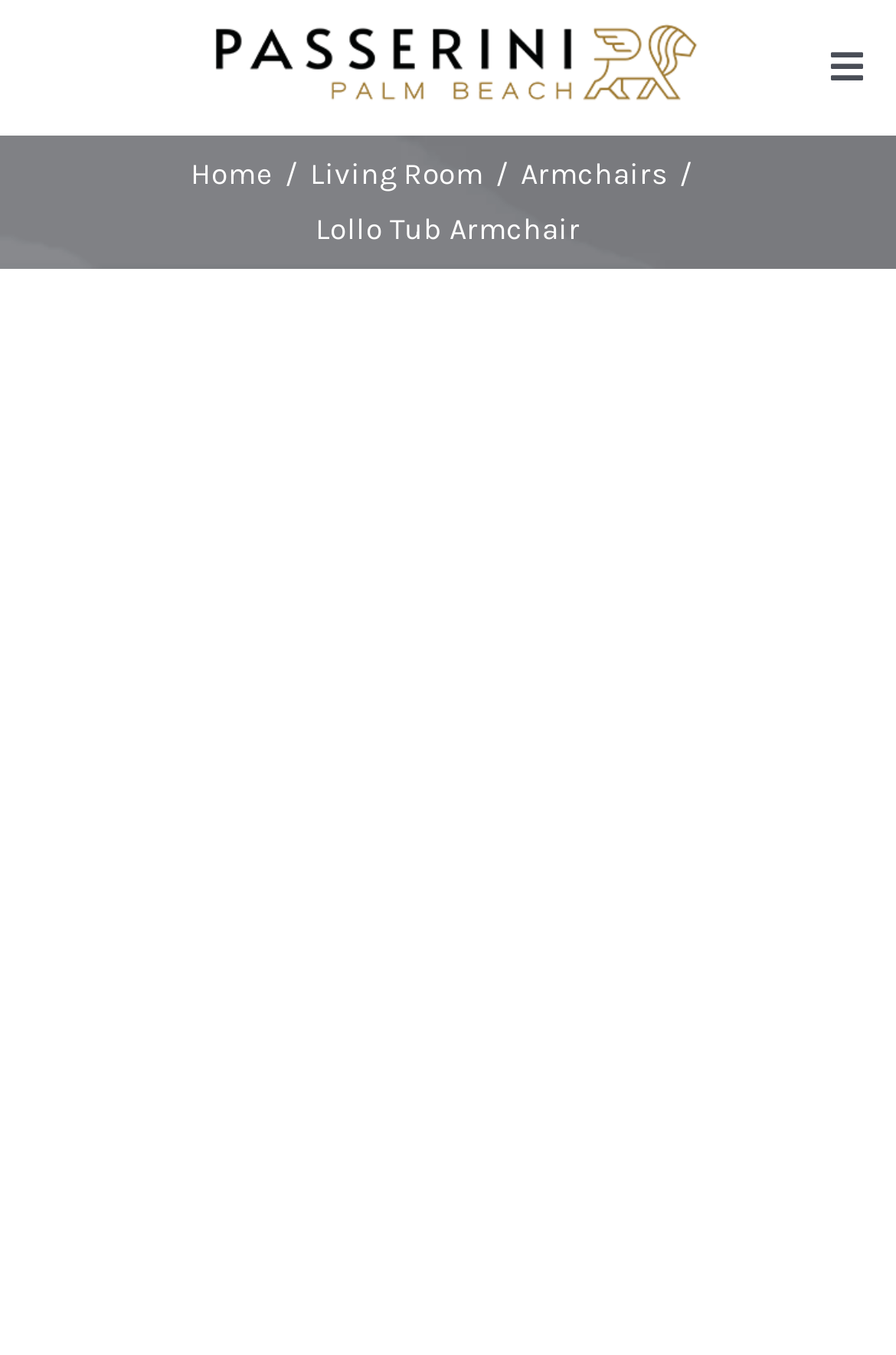Please find and give the text of the main heading on the webpage.

Lollo Tub Armchair